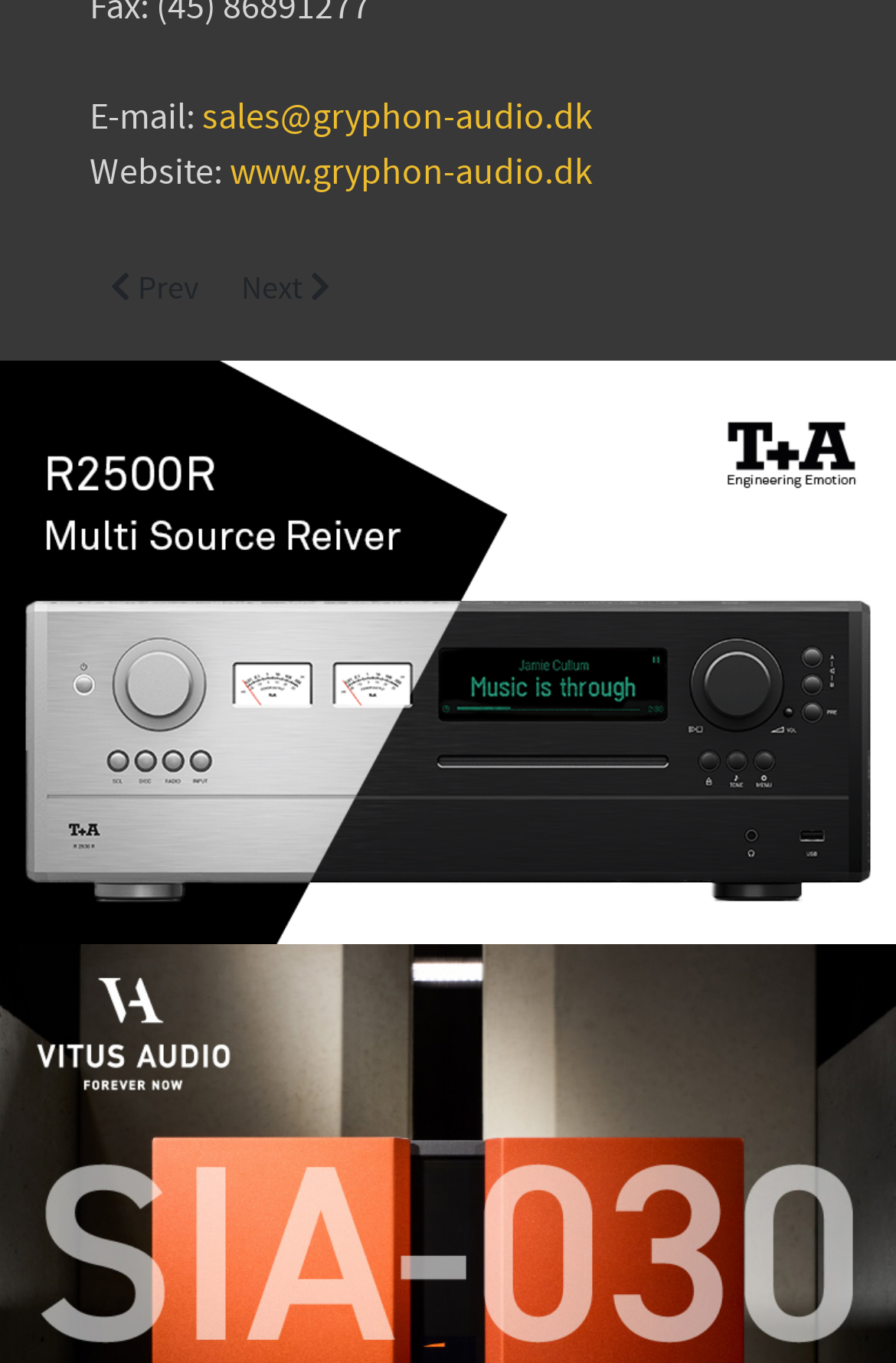Answer the question below in one word or phrase:
What brand is mentioned at the bottom?

Vitus Audio